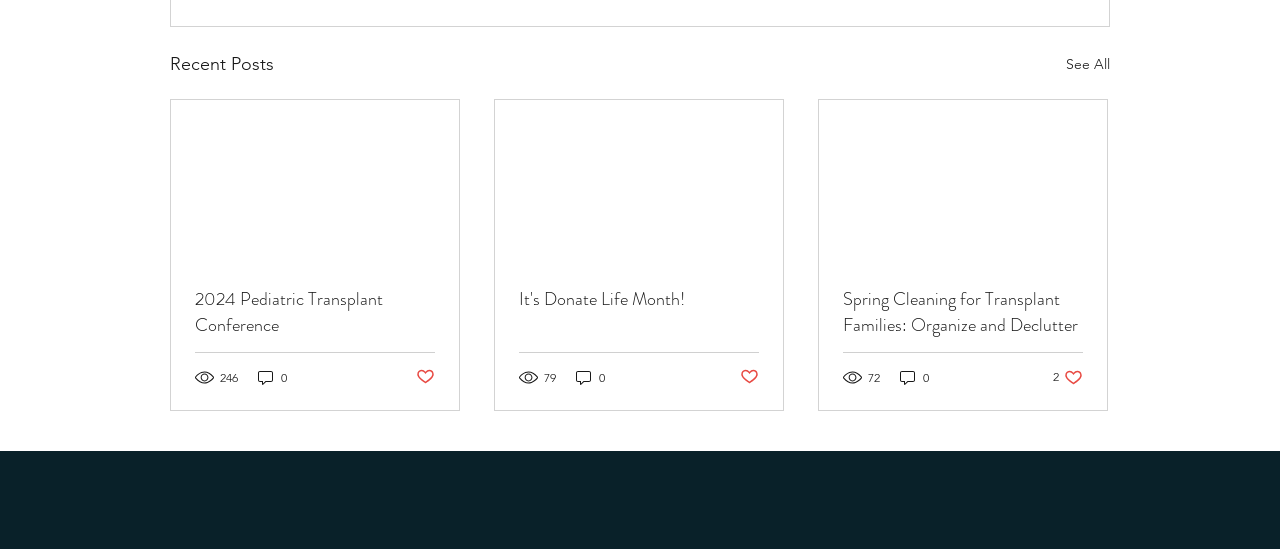Using the provided element description, identify the bounding box coordinates as (top-left x, top-left y, bottom-right x, bottom-right y). Ensure all values are between 0 and 1. Description: February 7, 2017

None